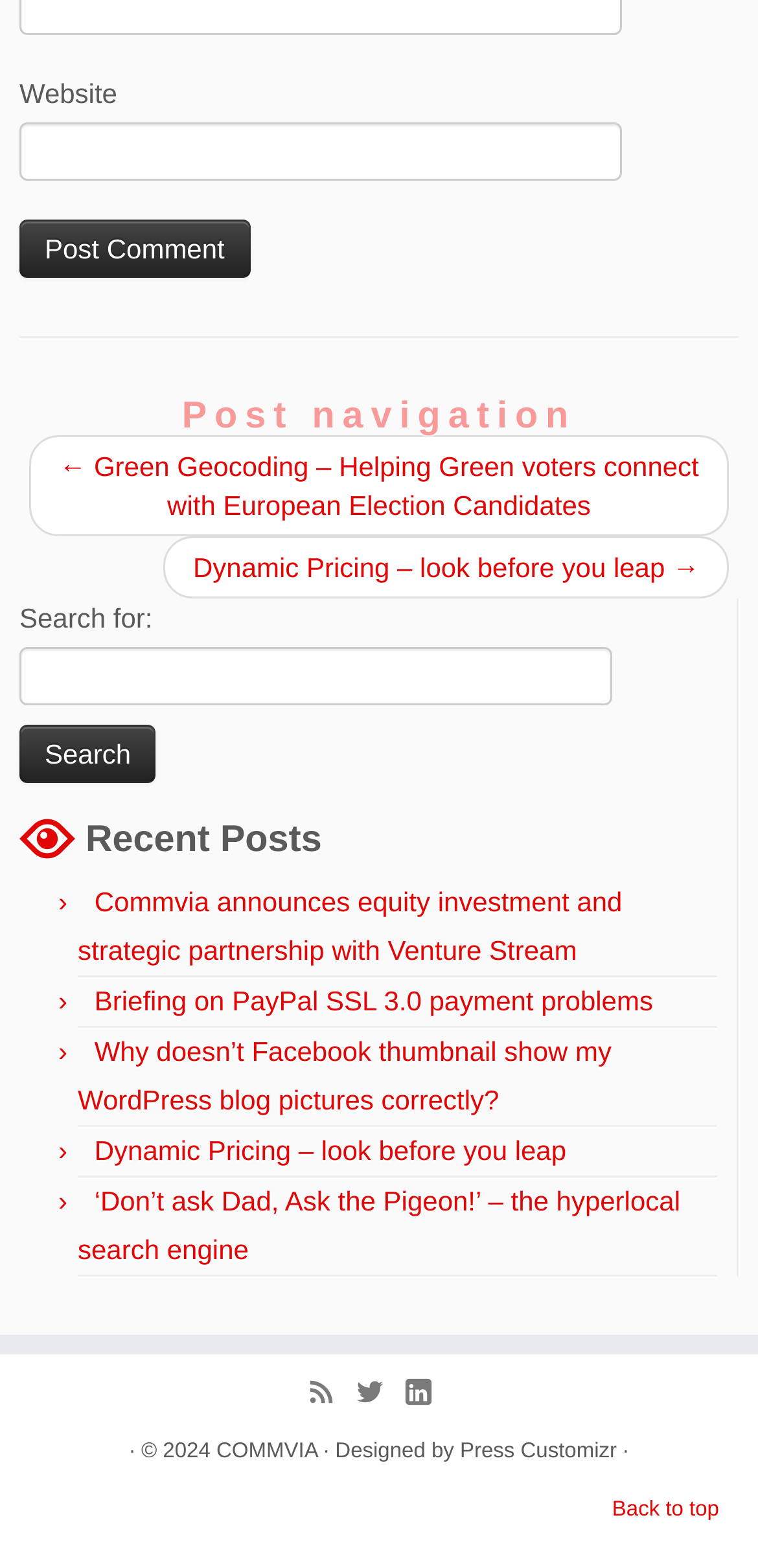Please predict the bounding box coordinates of the element's region where a click is necessary to complete the following instruction: "Search for something". The coordinates should be represented by four float numbers between 0 and 1, i.e., [left, top, right, bottom].

[0.026, 0.412, 0.808, 0.45]